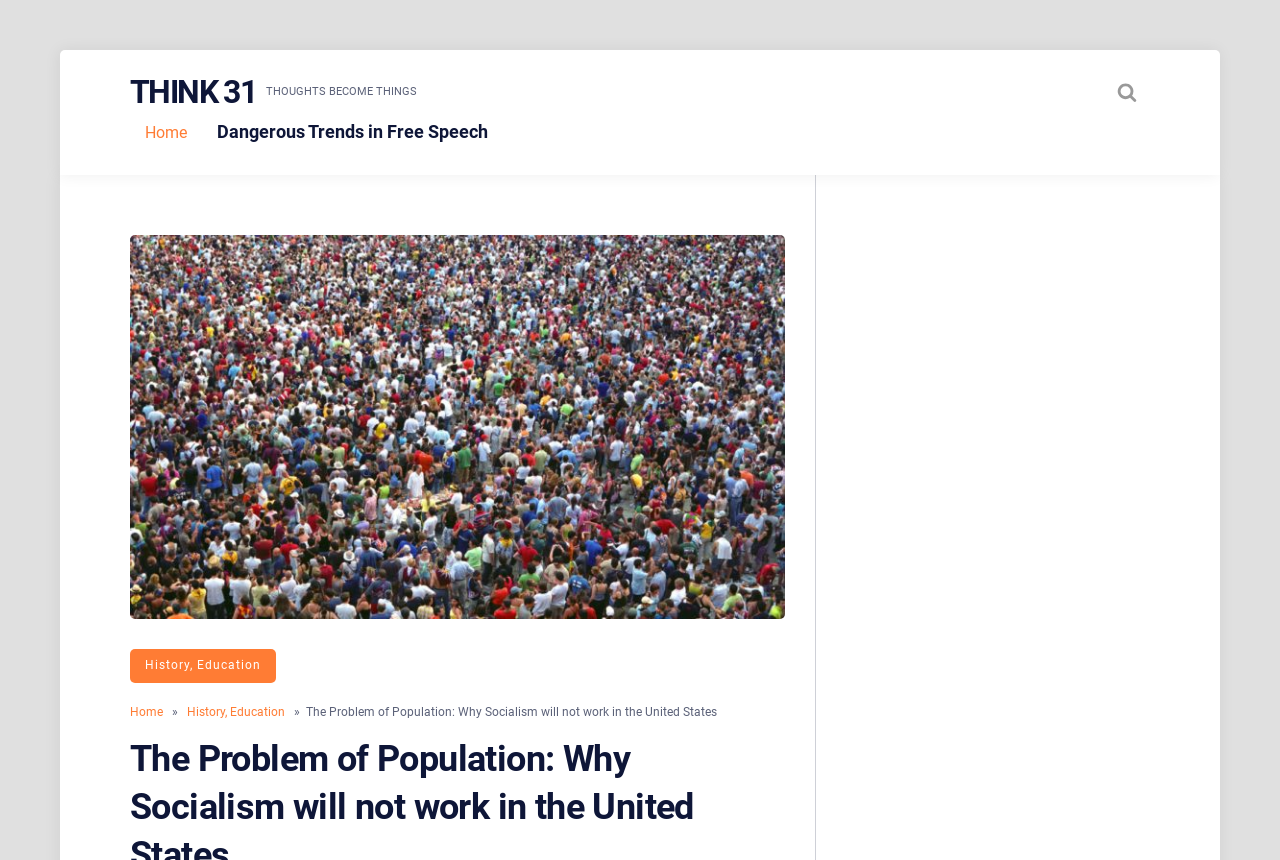What is the text of the link below the image with the description 'GettyImages-147116362-56a27e313df78cf77276aa3a'?
Look at the image and provide a short answer using one word or a phrase.

History, Education